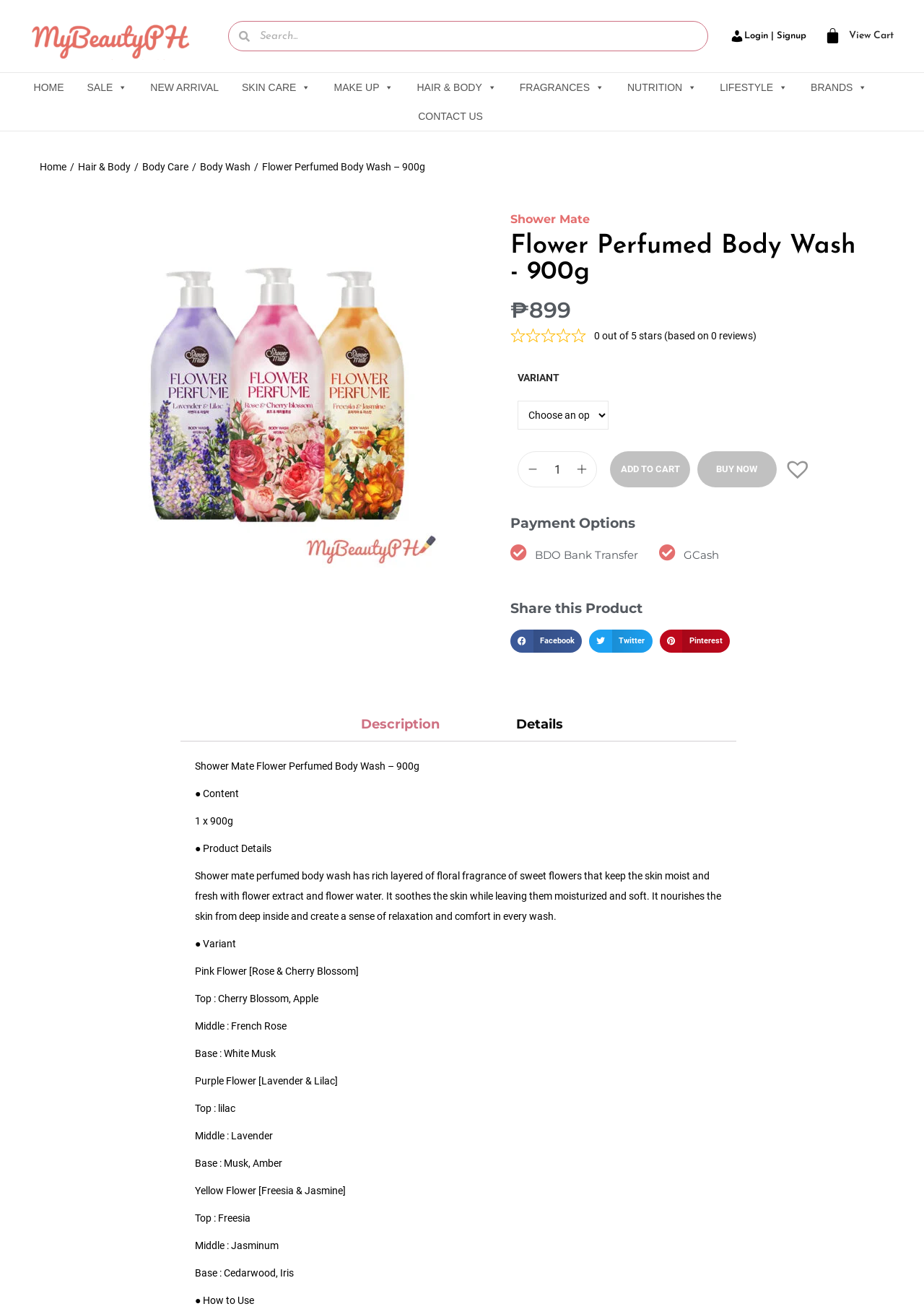Can you pinpoint the bounding box coordinates for the clickable element required for this instruction: "View cart"? The coordinates should be four float numbers between 0 and 1, i.e., [left, top, right, bottom].

[0.919, 0.023, 0.967, 0.031]